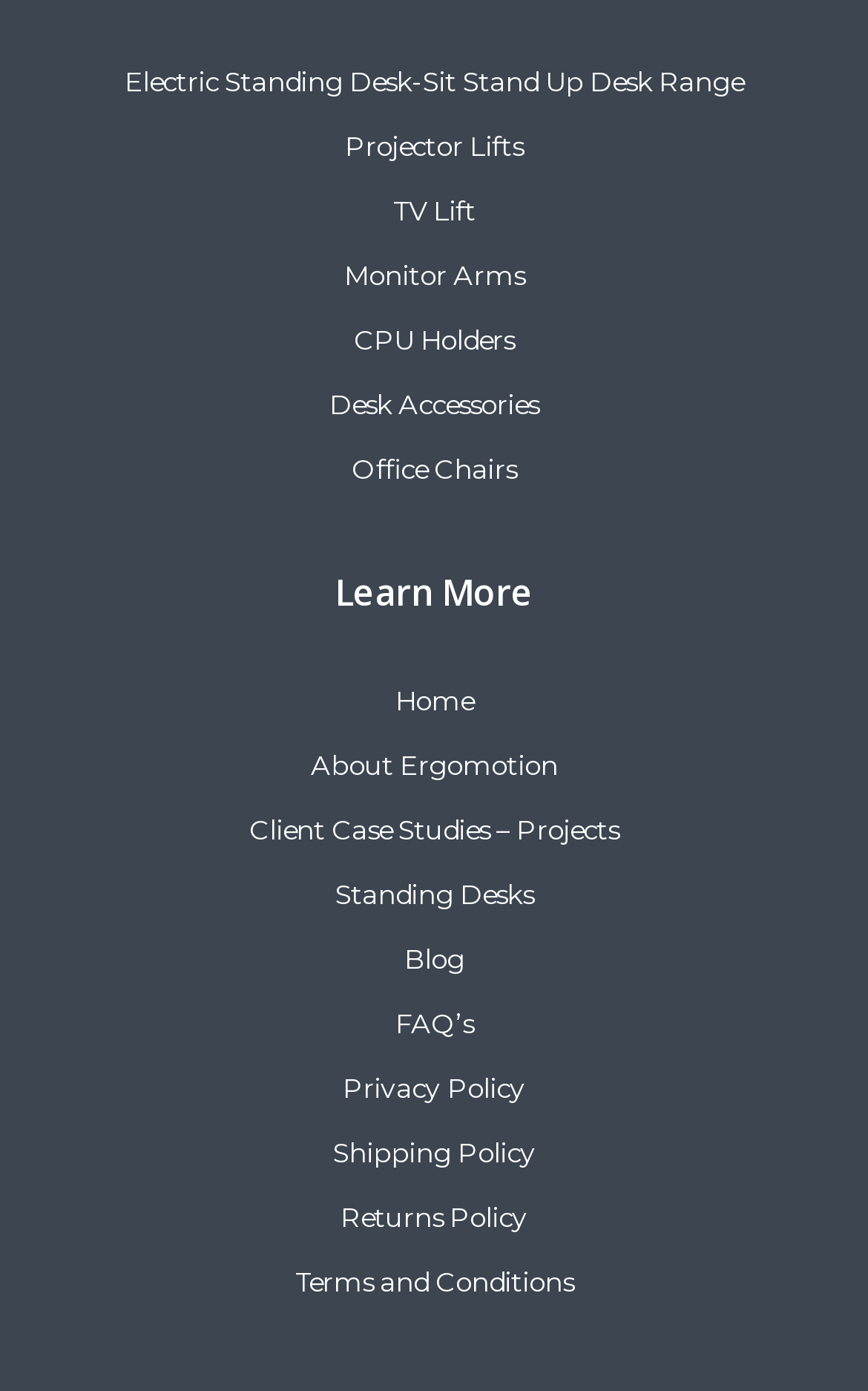What is the topmost link on the webpage?
Using the image provided, answer with just one word or phrase.

Electric Standing Desk